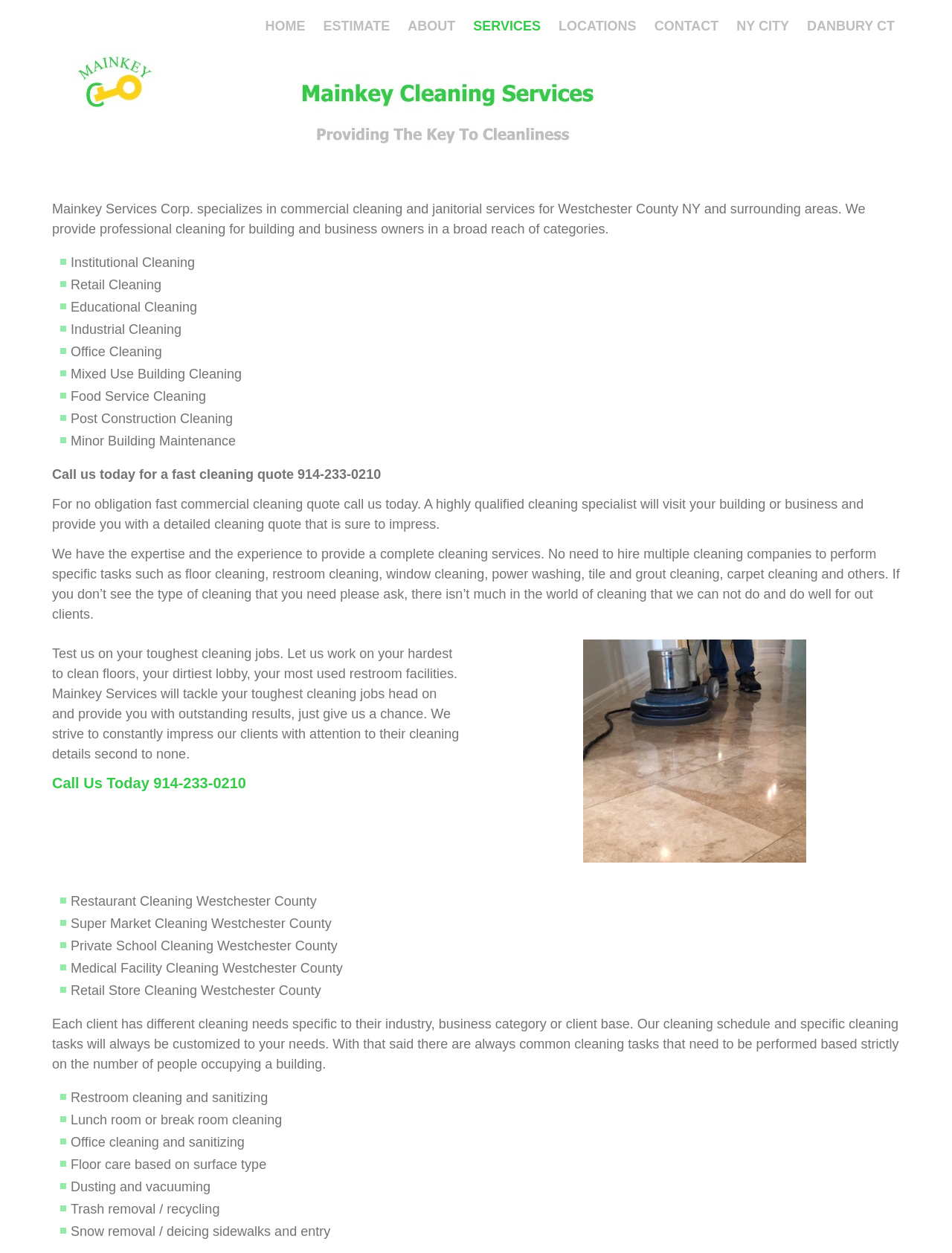Determine the bounding box coordinates for the UI element matching this description: "Contact".

[0.678, 0.012, 0.764, 0.03]